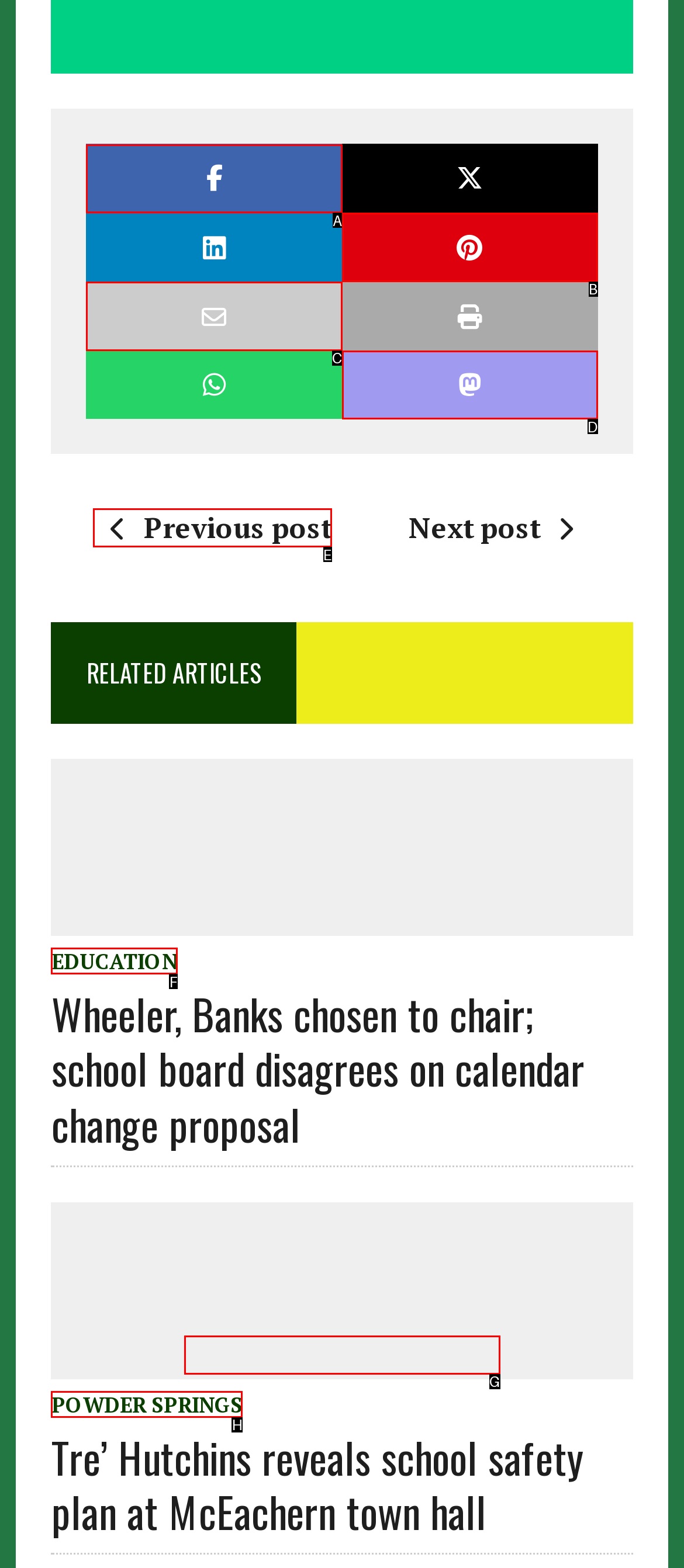Refer to the element description: title="Share On Mastodon" and identify the matching HTML element. State your answer with the appropriate letter.

D